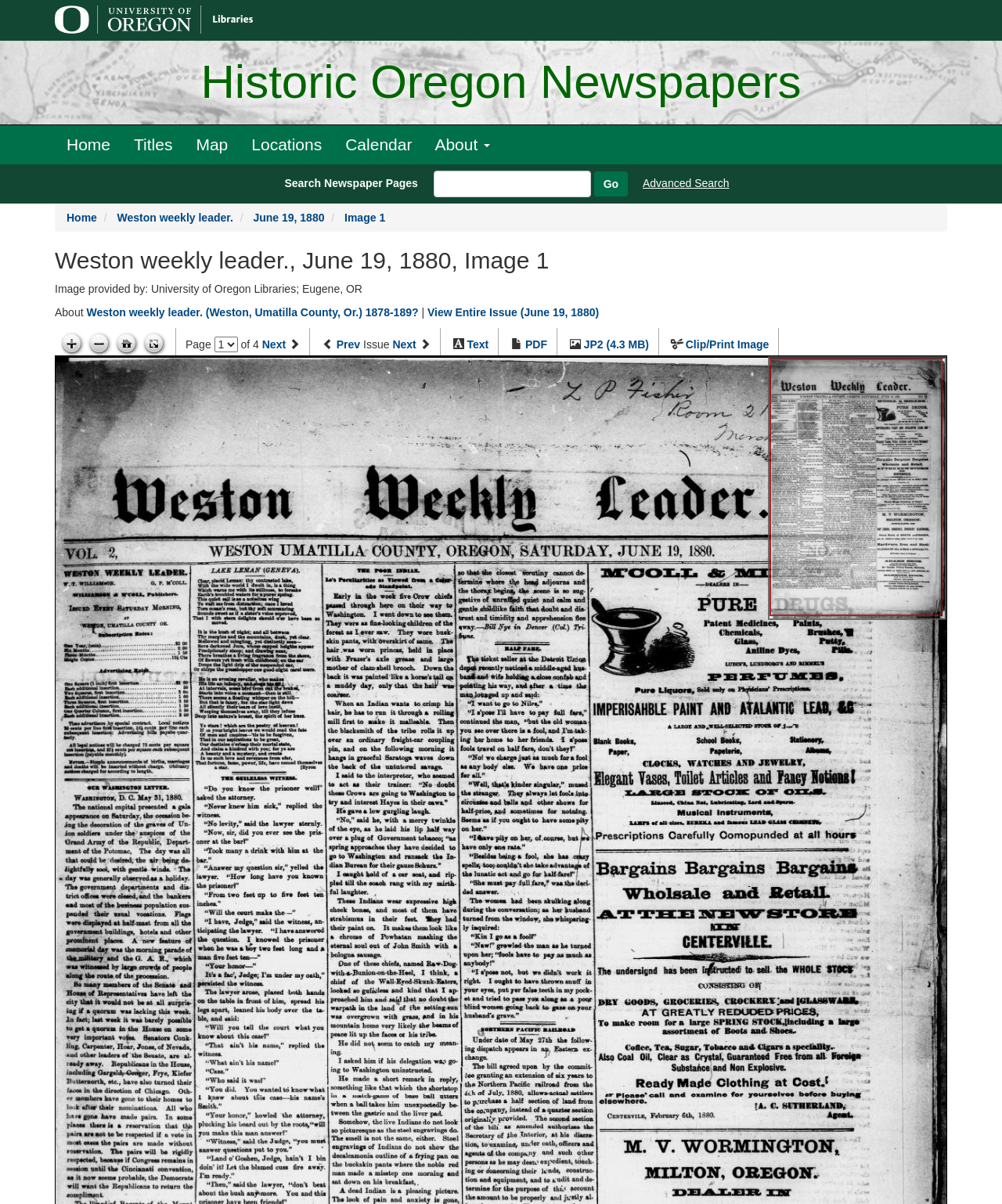Describe the entire webpage, focusing on both content and design.

This webpage is dedicated to Historic Oregon News, specifically showcasing the Weston weekly leader newspaper from June 19, 1880, Image 1. At the top left, there is a link to the University of Oregon Libraries, accompanied by an image of the library's logo. Next to it, a heading reads "Historic Oregon Newspapers". 

Below this, a navigation menu is present, featuring links to "Home", "Titles", "Map", "Locations", "Calendar", and a button labeled "About". A search bar is located to the right, with a placeholder text "Search Newspaper Pages" and a "Go" button. An "Advanced Search" link is situated next to the search bar.

The main content area displays the newspaper's title, "Weston weekly leader.", along with the date "June 19, 1880", and the image number "Image 1". A heading above this section reads "Weston weekly leader., June 19, 1880, Image 1". 

Below the heading, there is a static text stating "Image provided by: University of Oregon Libraries; Eugene, OR". A link to the newspaper's title, "Weston weekly leader. (Weston, Umatilla County, Or.) 1878-189?", is present, followed by a link to "View Entire Issue (June 19, 1880)".

A set of zoom controls, including "Zoom in", "Zoom out", "Go home", and "Toggle full page", are located on the left side of the page, each accompanied by an icon. 

A pagination section is situated at the bottom, displaying the current page number and a total of 4 pages. Links to navigate to the "Next page", "Previous issue", "Next issue", and other formats like "Text", "PDF", and "JP2" are available. A "Clip/Print Image" link is also present. 

The majority of the page is occupied by a canvas element, likely displaying the newspaper image.